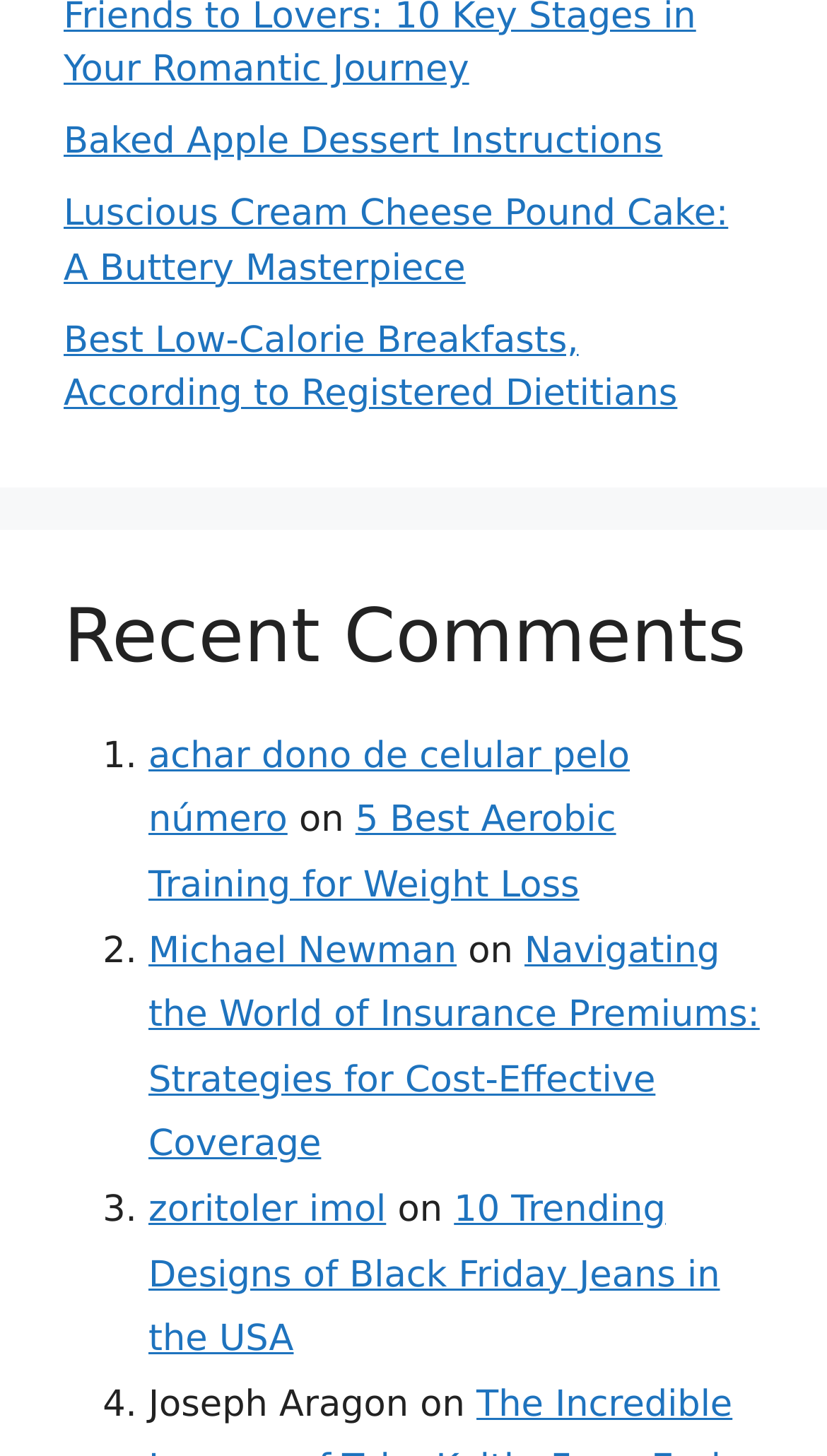Identify the bounding box coordinates of the region that should be clicked to execute the following instruction: "Read the article about Luscious Cream Cheese Pound Cake".

[0.077, 0.133, 0.881, 0.199]